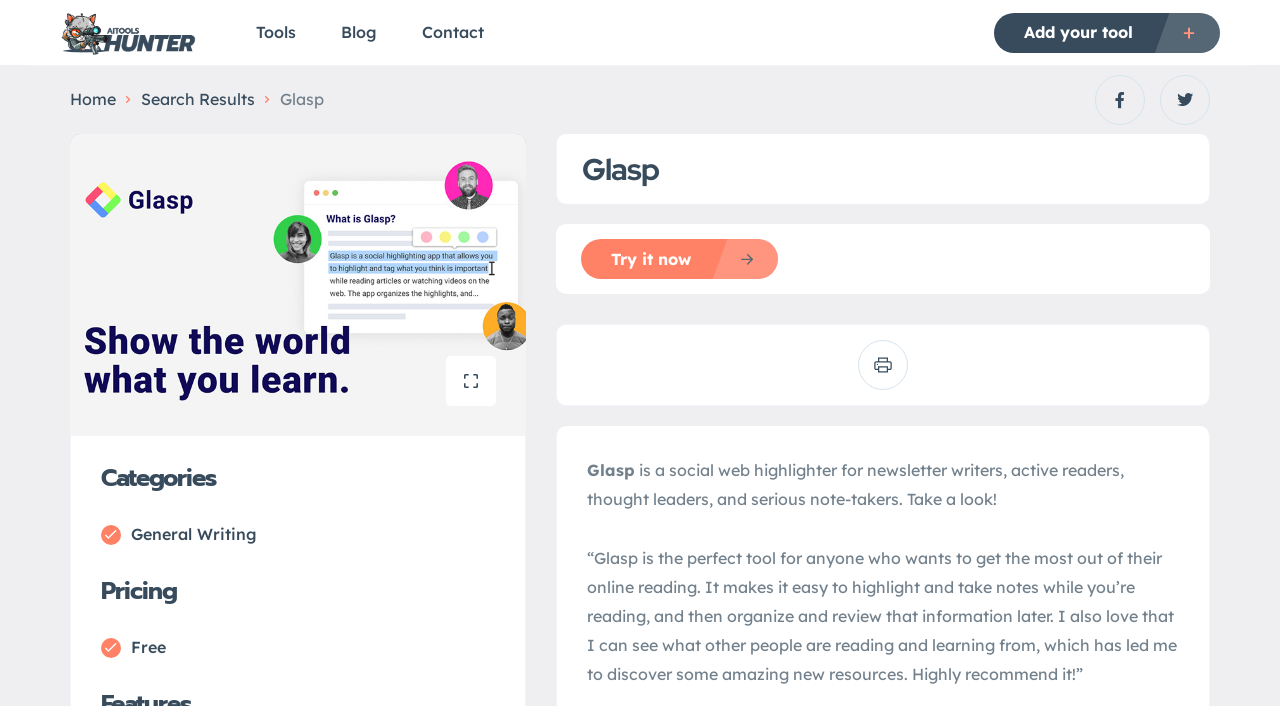What is the purpose of the 'Add your tool' link?
Using the details shown in the screenshot, provide a comprehensive answer to the question.

I inferred the purpose of the 'Add your tool' link by its text content and its position on the webpage. The link is located in the header section, which typically contains navigation or action items. The text 'Add your tool' suggests that the link is intended to allow users to add their own tools or resources to the platform.